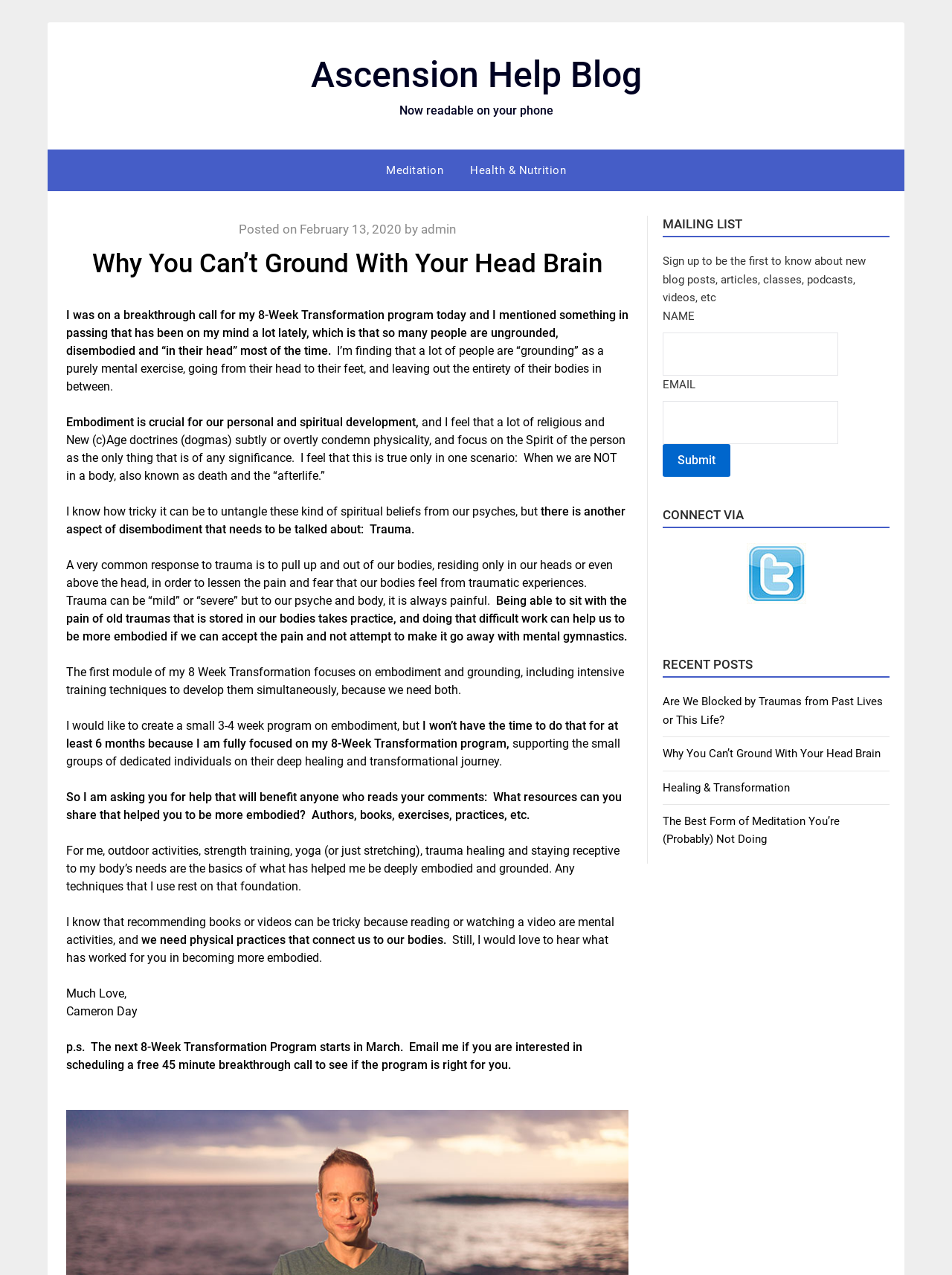Identify the bounding box coordinates for the region of the element that should be clicked to carry out the instruction: "Click on the 'Submit' button". The bounding box coordinates should be four float numbers between 0 and 1, i.e., [left, top, right, bottom].

[0.696, 0.349, 0.767, 0.374]